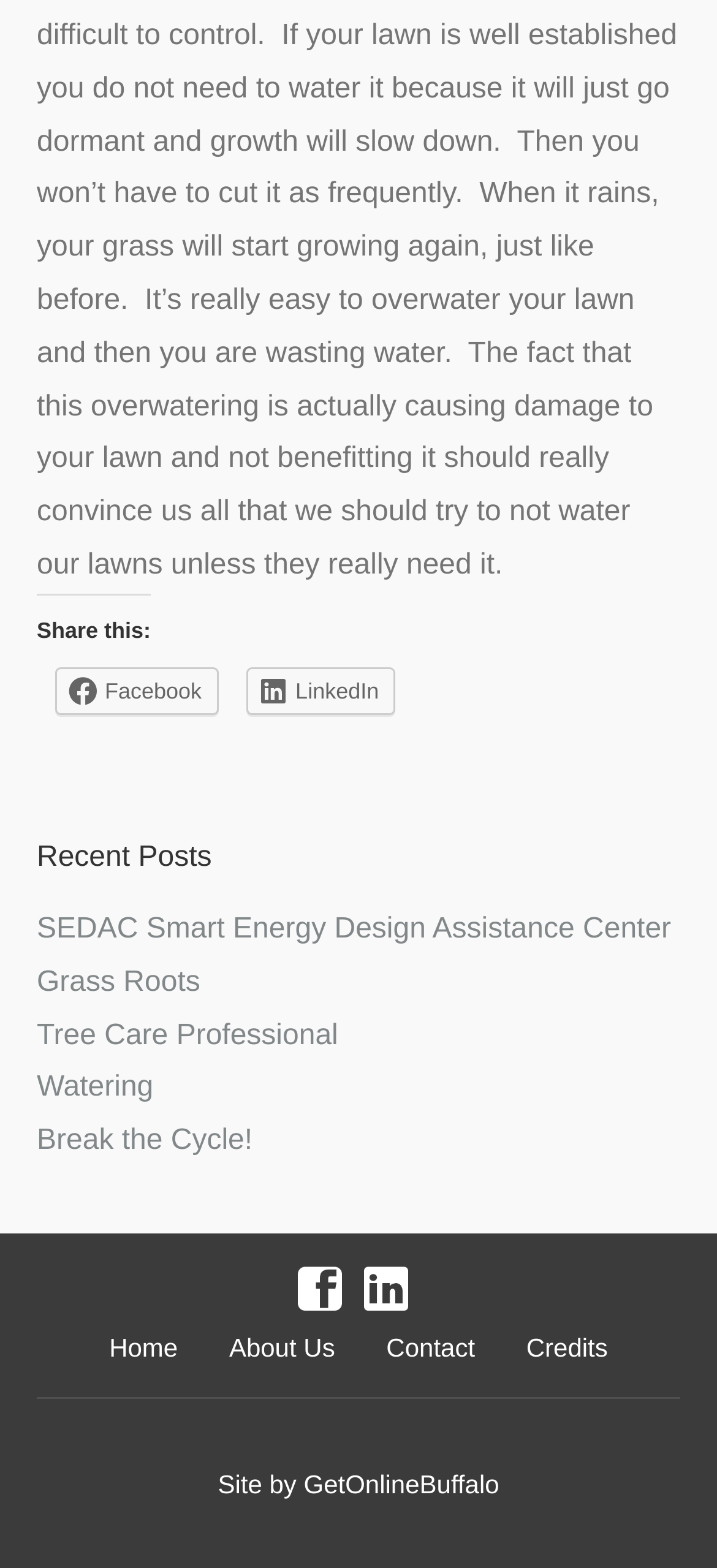What is the purpose of the links under 'Recent Posts'?
From the image, respond with a single word or phrase.

Accessing recent posts